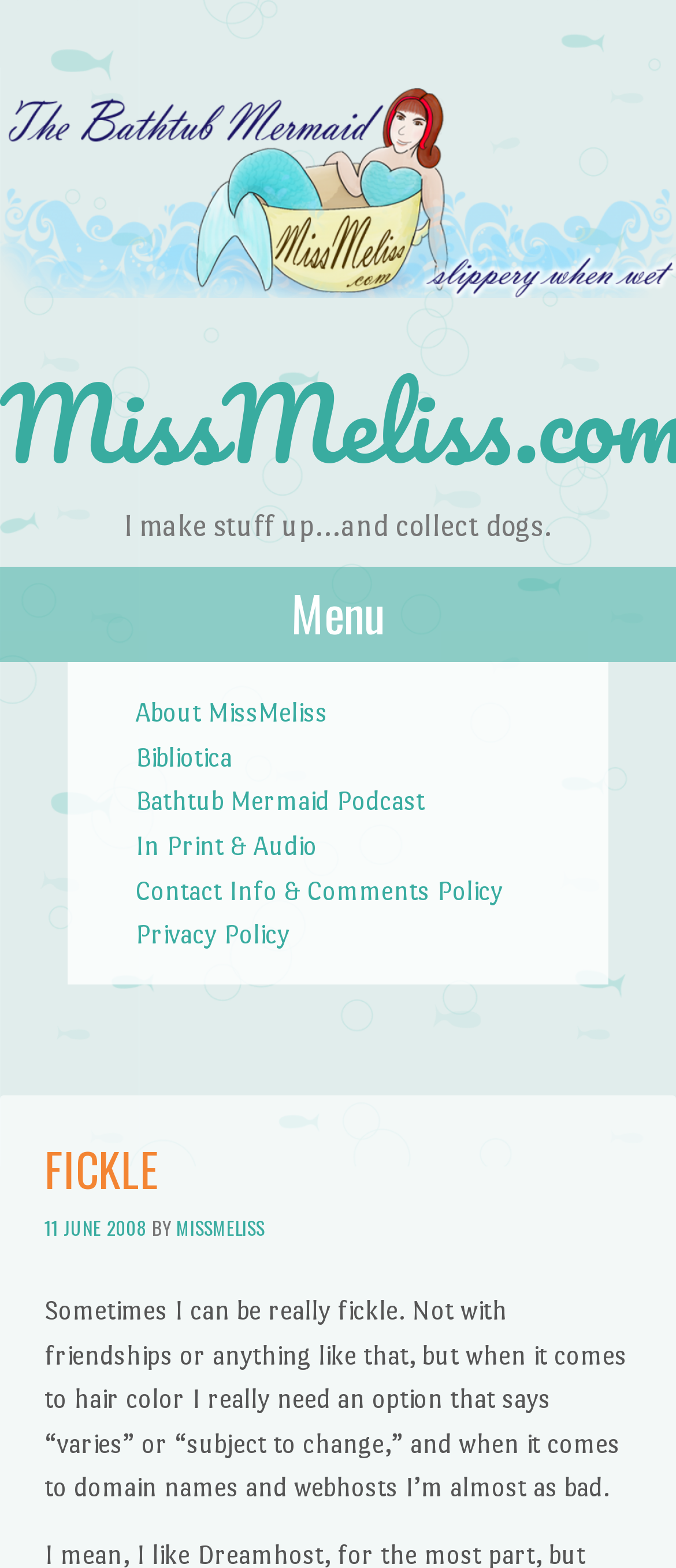Provide a brief response to the question using a single word or phrase: 
What is the author's name?

MISSMELISS